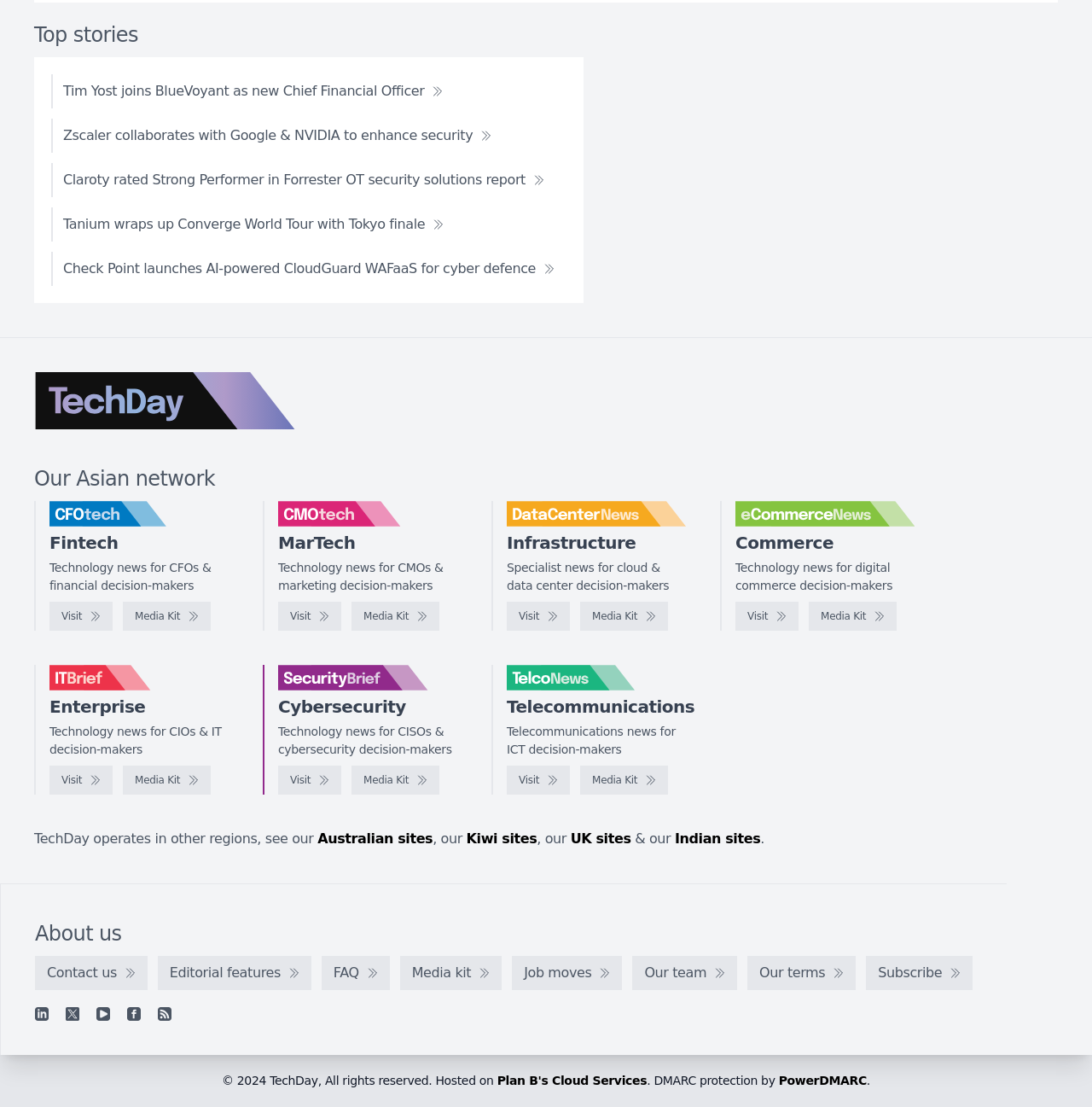Use a single word or phrase to answer this question: 
How many 'Visit' links are there on the webpage?

6